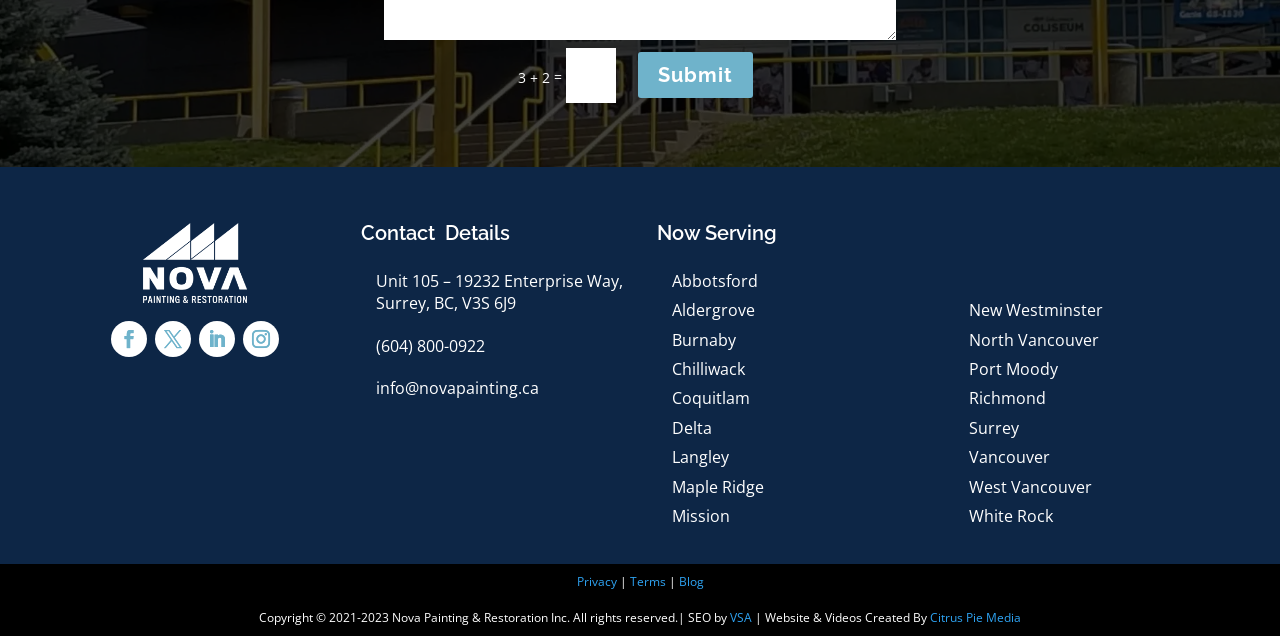Specify the bounding box coordinates of the element's area that should be clicked to execute the given instruction: "click the link to Surrey". The coordinates should be four float numbers between 0 and 1, i.e., [left, top, right, bottom].

[0.525, 0.655, 0.718, 0.706]